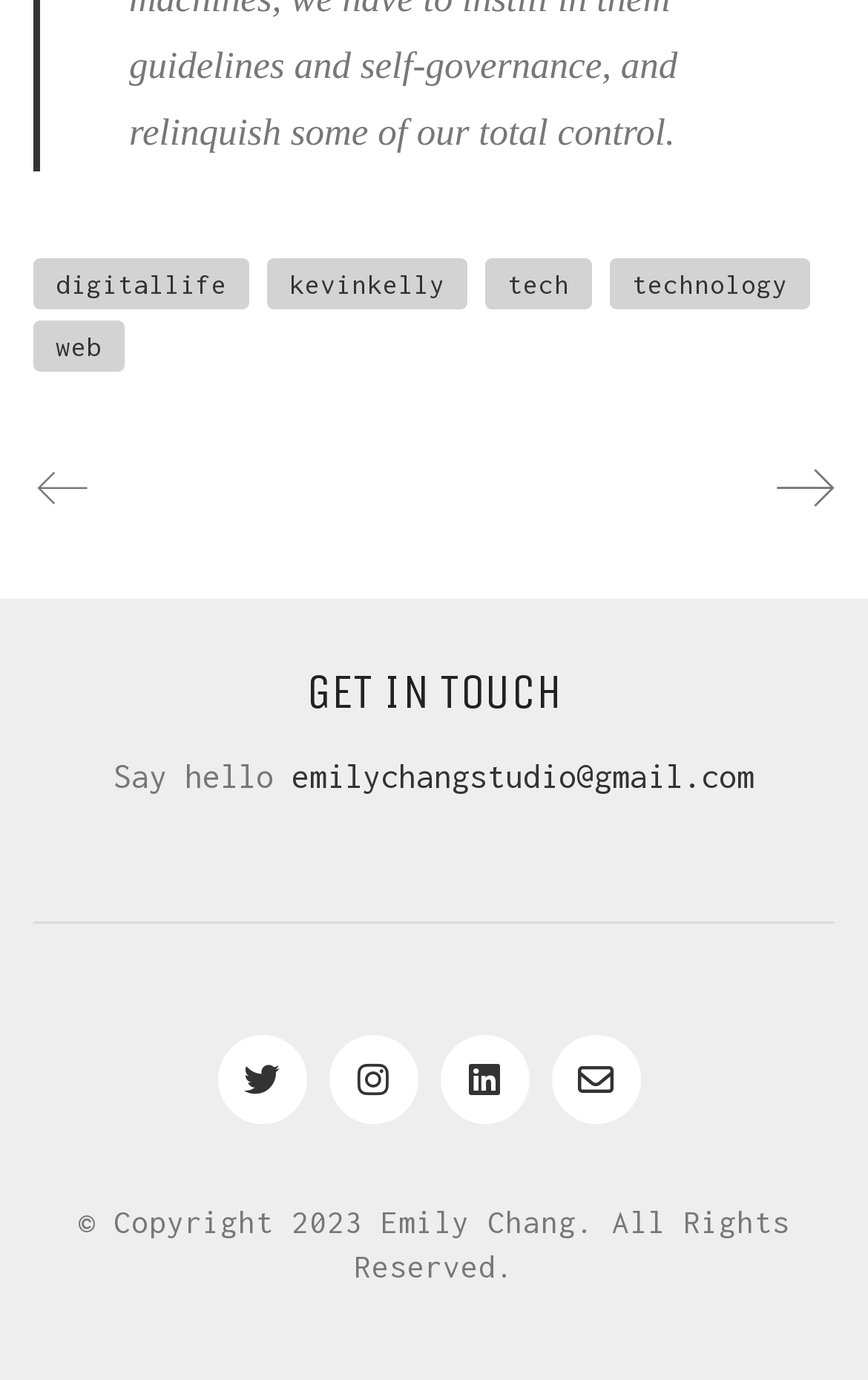Please identify the bounding box coordinates of the element that needs to be clicked to perform the following instruction: "Check the copyright information".

[0.09, 0.873, 0.91, 0.931]